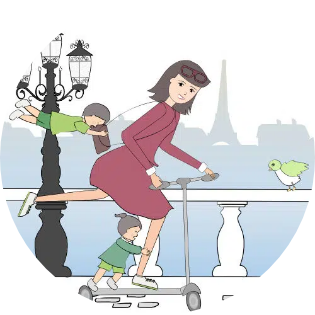Give an in-depth description of what is happening in the image.

This whimsical illustration features a woman confidently riding a scooter while managing her two children, who are playfully engaged in the scene. The woman, dressed in a stylish maroon dress and sporting fashionable sunglasses, exemplifies a sense of modern parenting amid a bustling city environment. One child is being towed behind her on a leash-like contraption, enthusiastically enjoying the ride, while the younger one clings to her leg, adding a touch of chaos to the daredevil adventure. 

In the backdrop, elegant lampposts and the faint silhouette of a landmark, possibly the Eiffel Tower, convey a European urban setting, enhancing the scene's charm. A small, animated bird perched nearby adds a playful element to the illustration, symbolizing freedom and spontaneity. This lively depiction captures the joy and challenges of navigating parenthood with humor and grace.